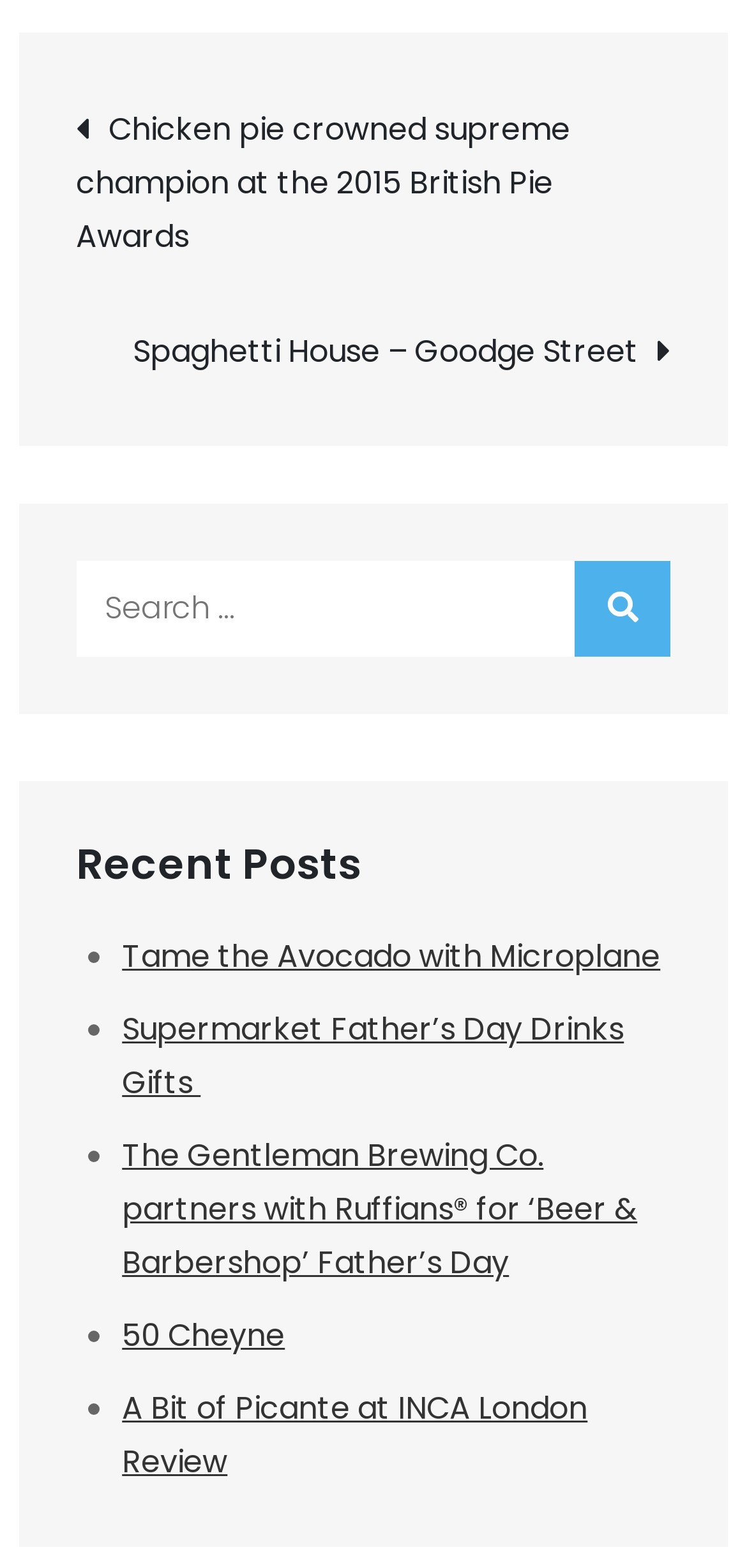Answer the question with a single word or phrase: 
Is there a way to navigate to previous posts?

Yes